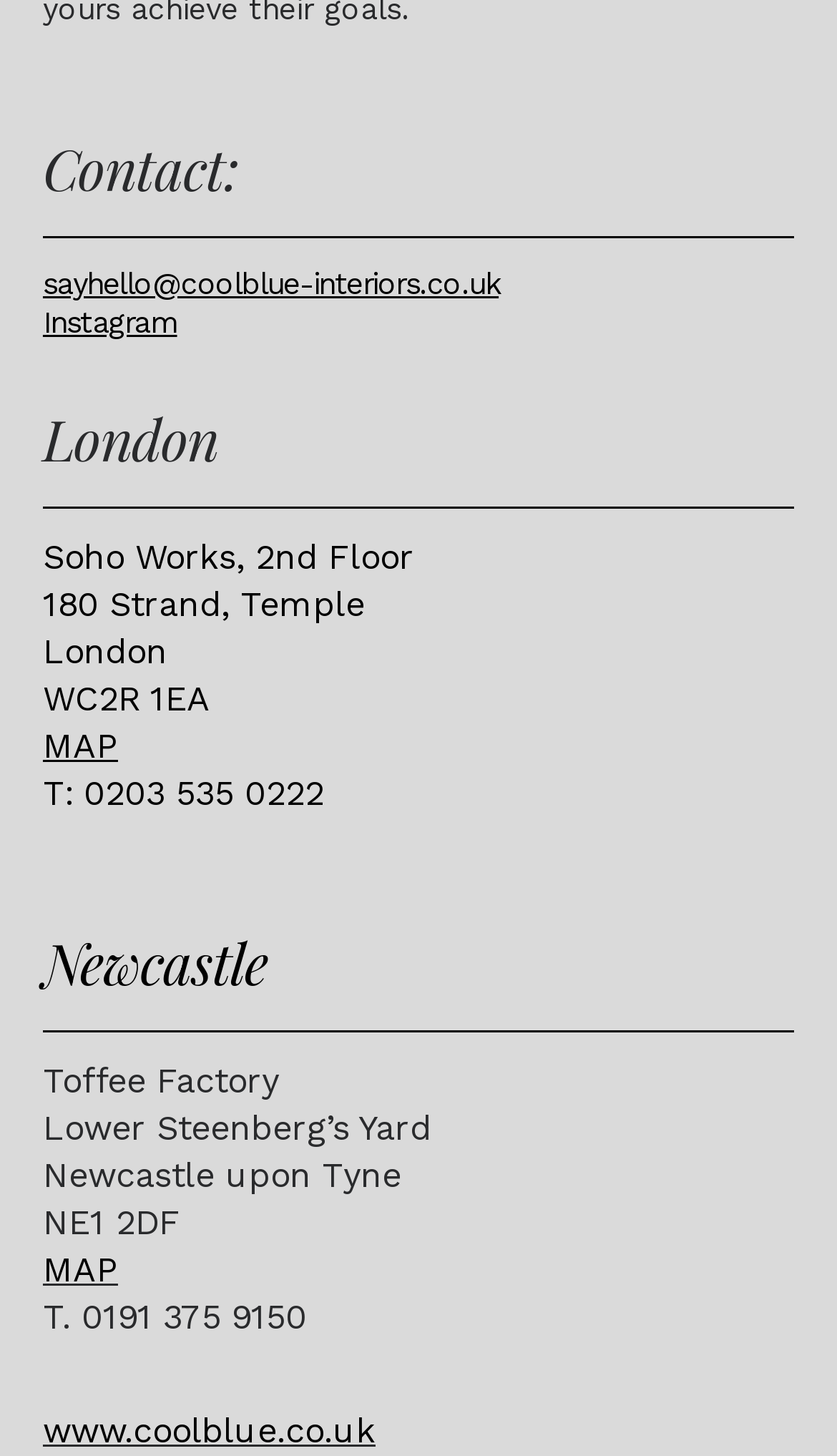Identify the bounding box coordinates for the element you need to click to achieve the following task: "Get directions to Newcastle office". The coordinates must be four float values ranging from 0 to 1, formatted as [left, top, right, bottom].

[0.051, 0.857, 0.141, 0.885]